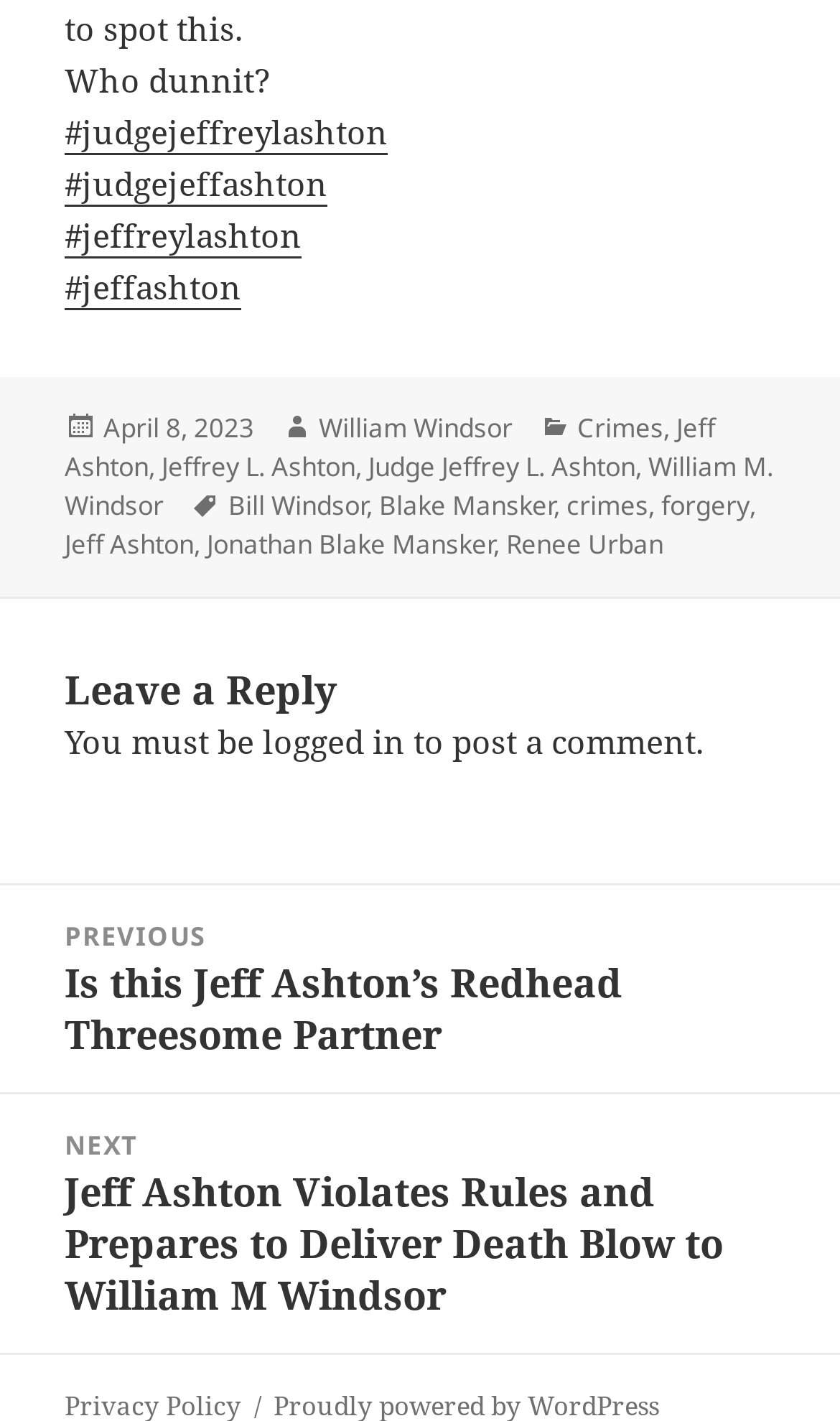Identify the bounding box of the UI component described as: "Twitter".

None